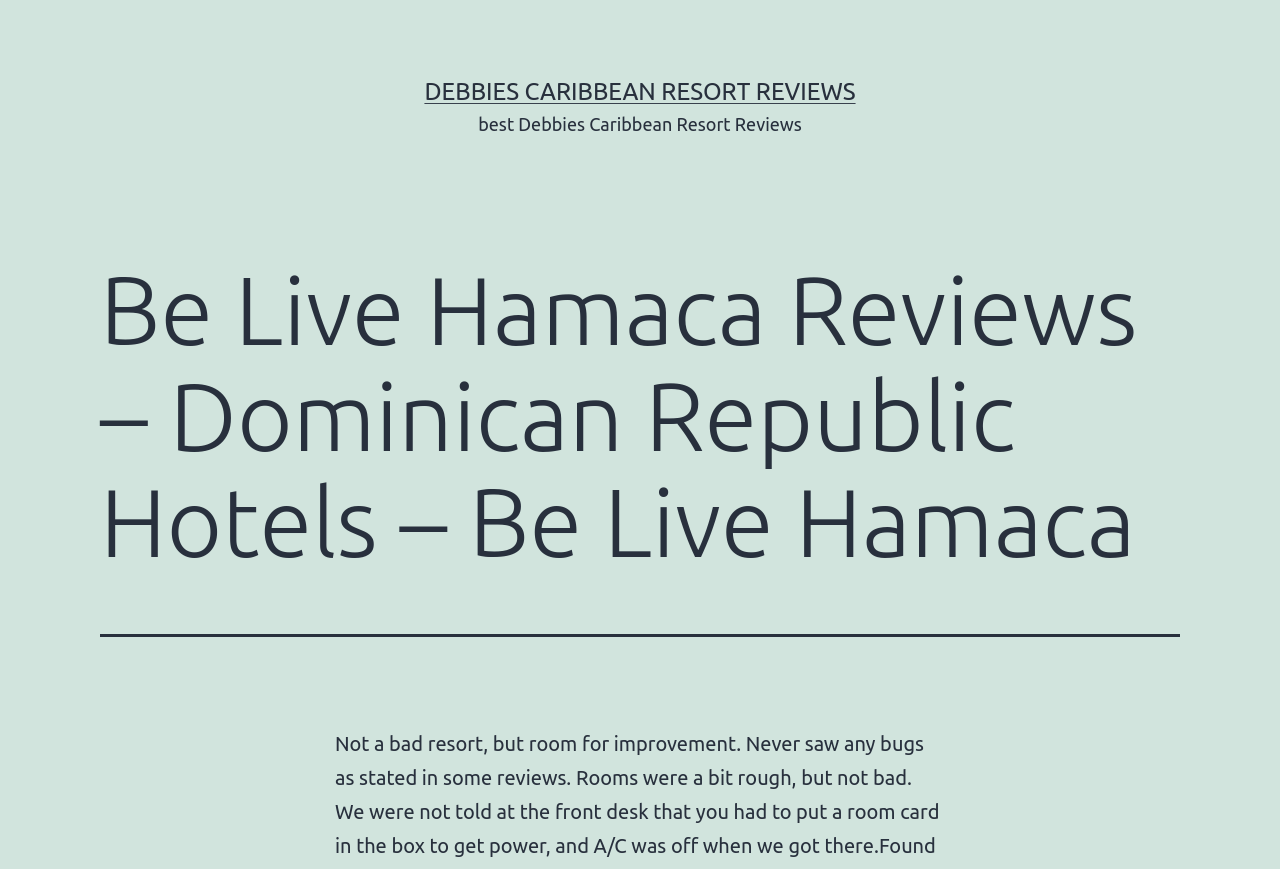Find the coordinates for the bounding box of the element with this description: "Debbies Caribbean Resort Reviews".

[0.332, 0.09, 0.668, 0.121]